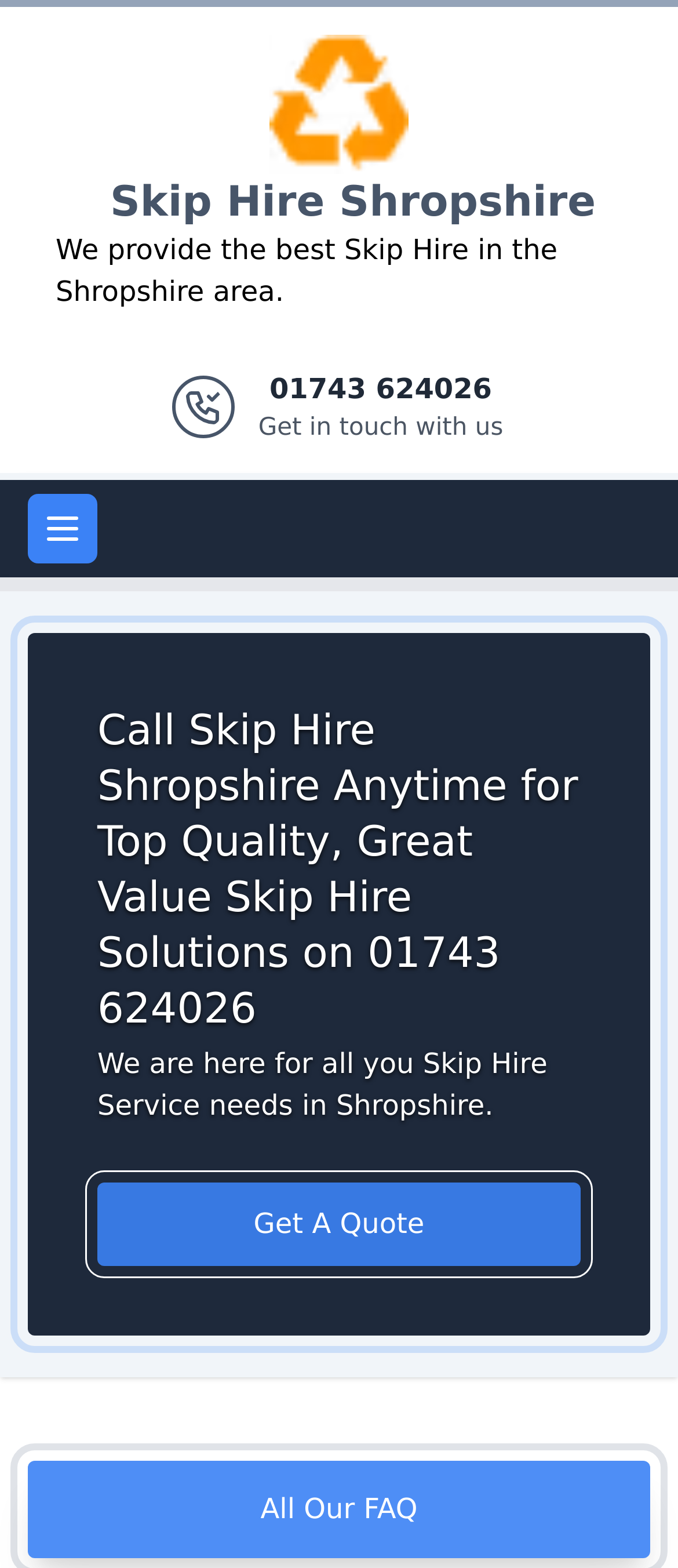Please study the image and answer the question comprehensively:
What is the company's phone number?

The phone number can be found in the top banner section of the webpage, next to the 'Get in touch with us' link.